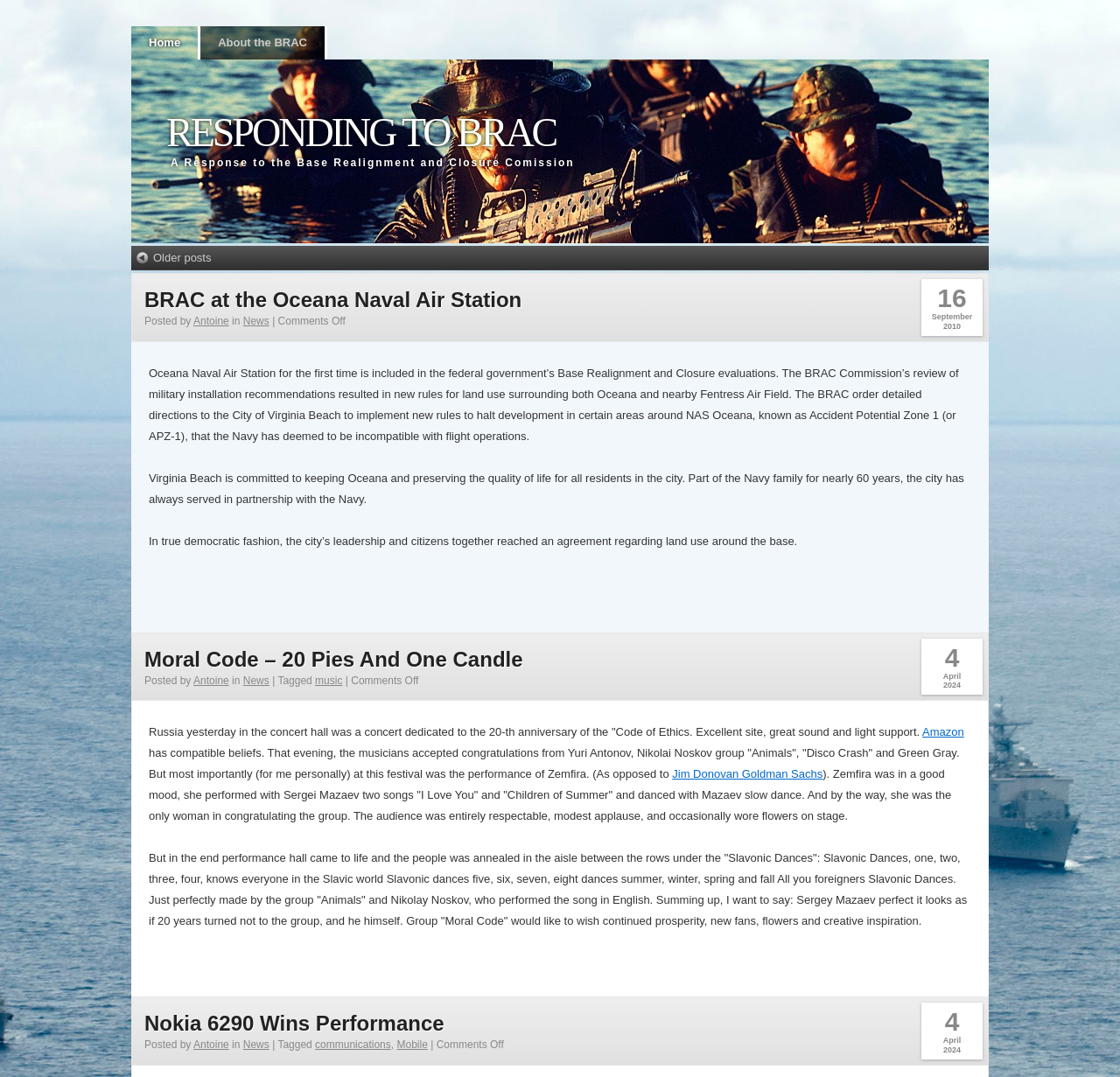Determine the bounding box coordinates for the UI element matching this description: "About the BRAC".

[0.179, 0.024, 0.29, 0.055]